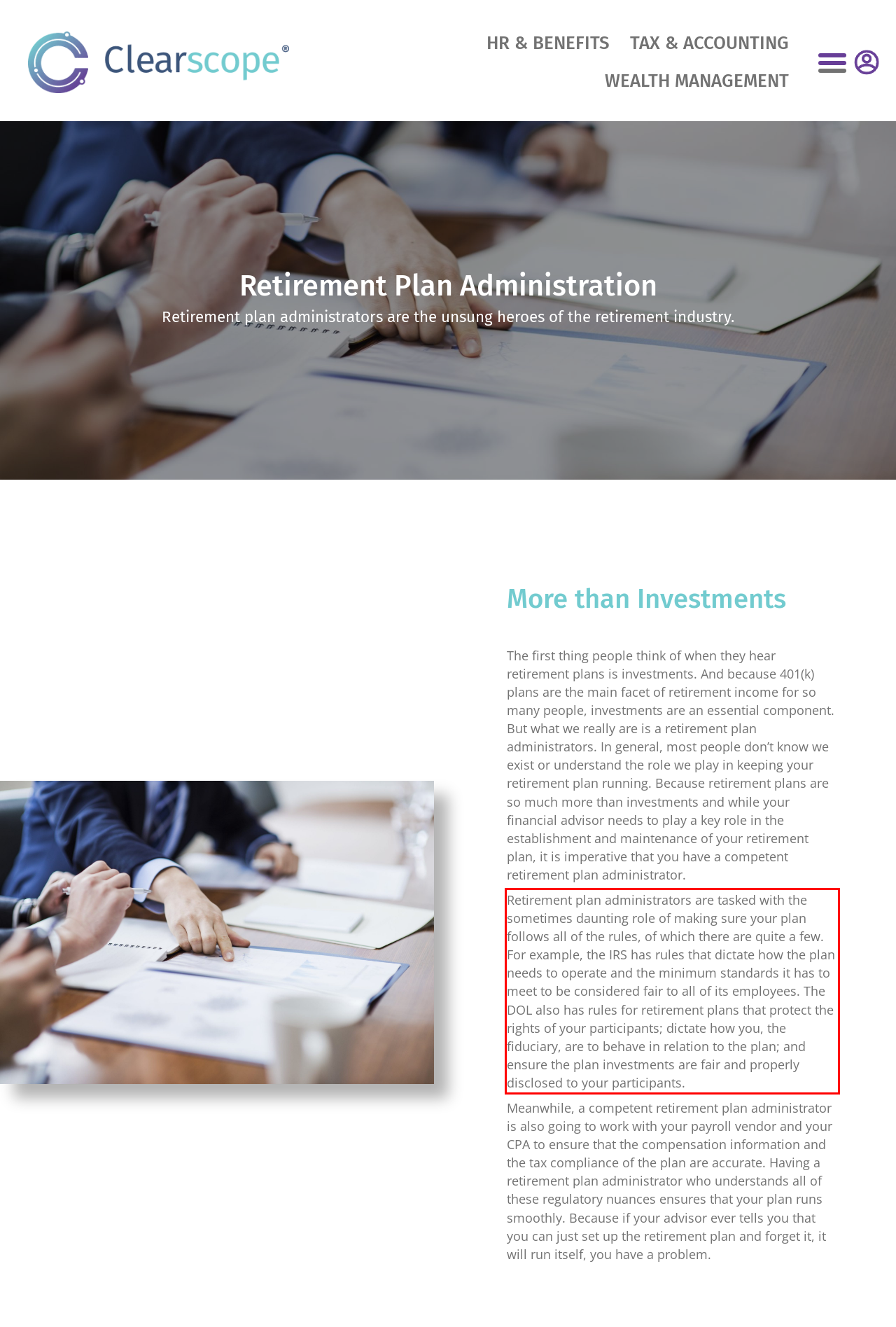Please perform OCR on the text content within the red bounding box that is highlighted in the provided webpage screenshot.

Retirement plan administrators are tasked with the sometimes daunting role of making sure your plan follows all of the rules, of which there are quite a few. For example, the IRS has rules that dictate how the plan needs to operate and the minimum standards it has to meet to be considered fair to all of its employees. The DOL also has rules for retirement plans that protect the rights of your participants; dictate how you, the fiduciary, are to behave in relation to the plan; and ensure the plan investments are fair and properly disclosed to your participants.